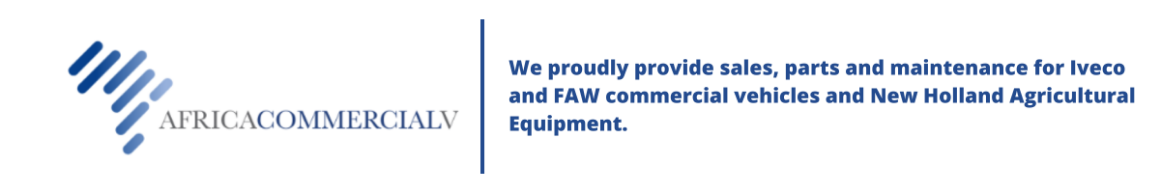Analyze the image and provide a detailed caption.

The image features a professional logo and tagline from Africa Commercial, a company specializing in the sales, parts, and maintenance of commercial vehicles and agricultural equipment. The logo includes stylized graphics reflecting Africa, emphasizing the company's focus on commercial and agricultural sectors. The concise tagline clearly communicates the company's commitment to providing top-notch support for Iveco and FAW vehicles, as well as New Holland Agricultural Equipment, highlighting their expertise in the industry.